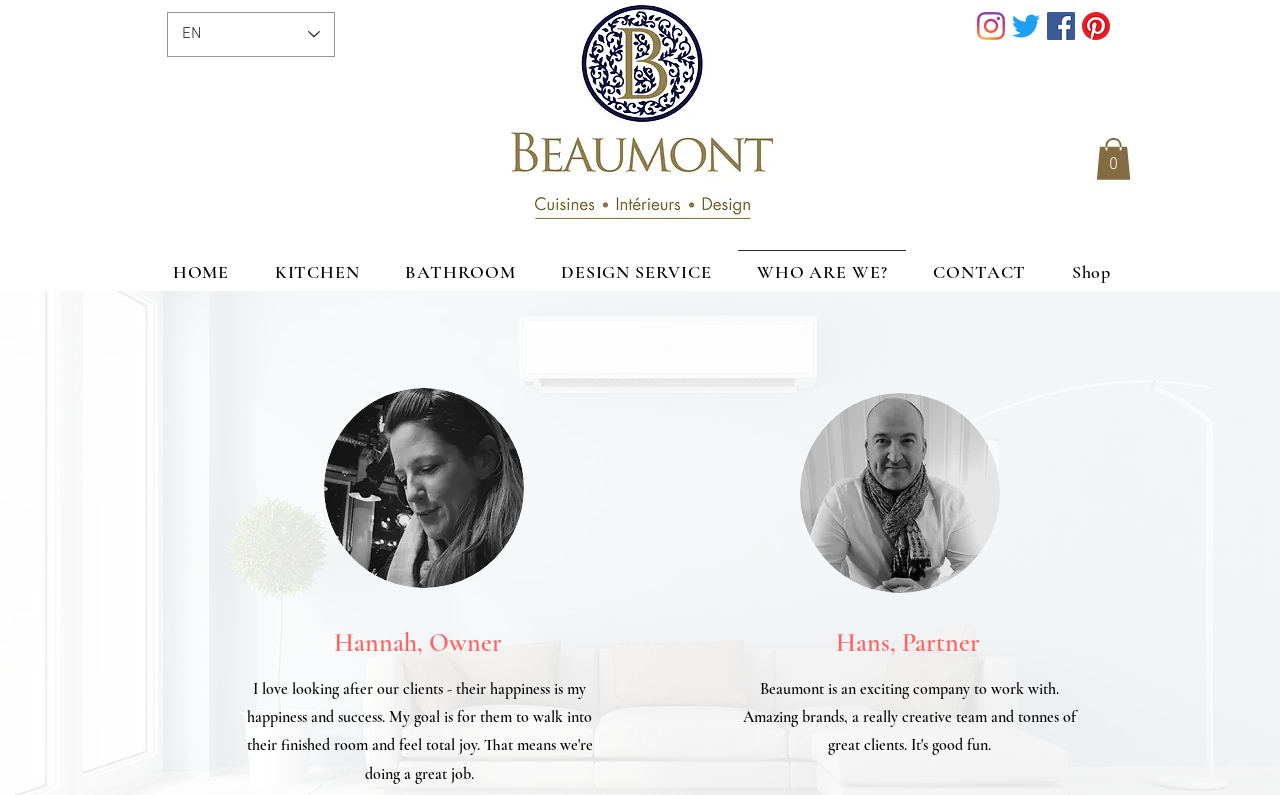How many social media links are present?
From the image, provide a succinct answer in one word or a short phrase.

4